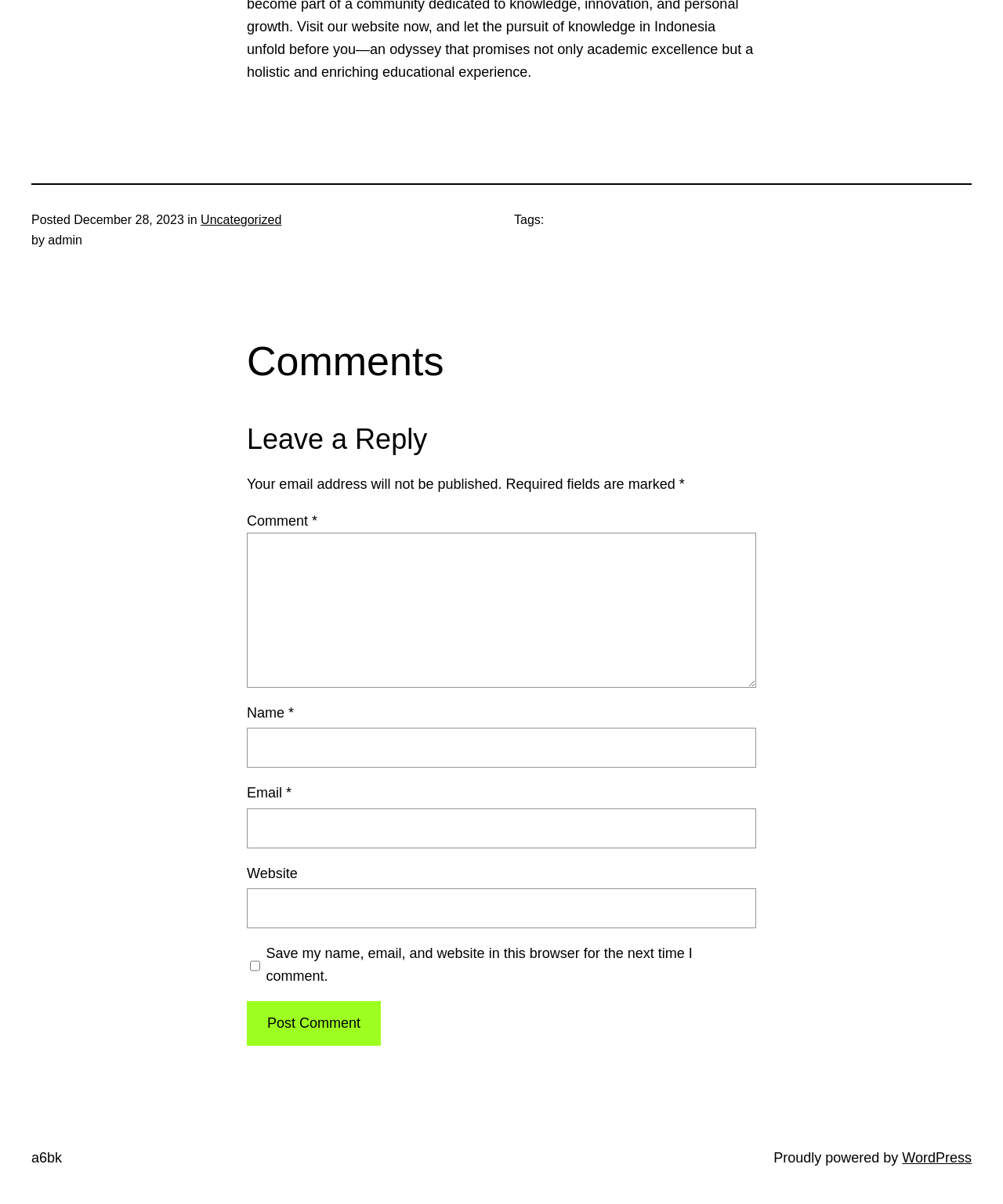Locate the bounding box coordinates for the element described below: "WordPress". The coordinates must be four float values between 0 and 1, formatted as [left, top, right, bottom].

[0.899, 0.955, 0.969, 0.968]